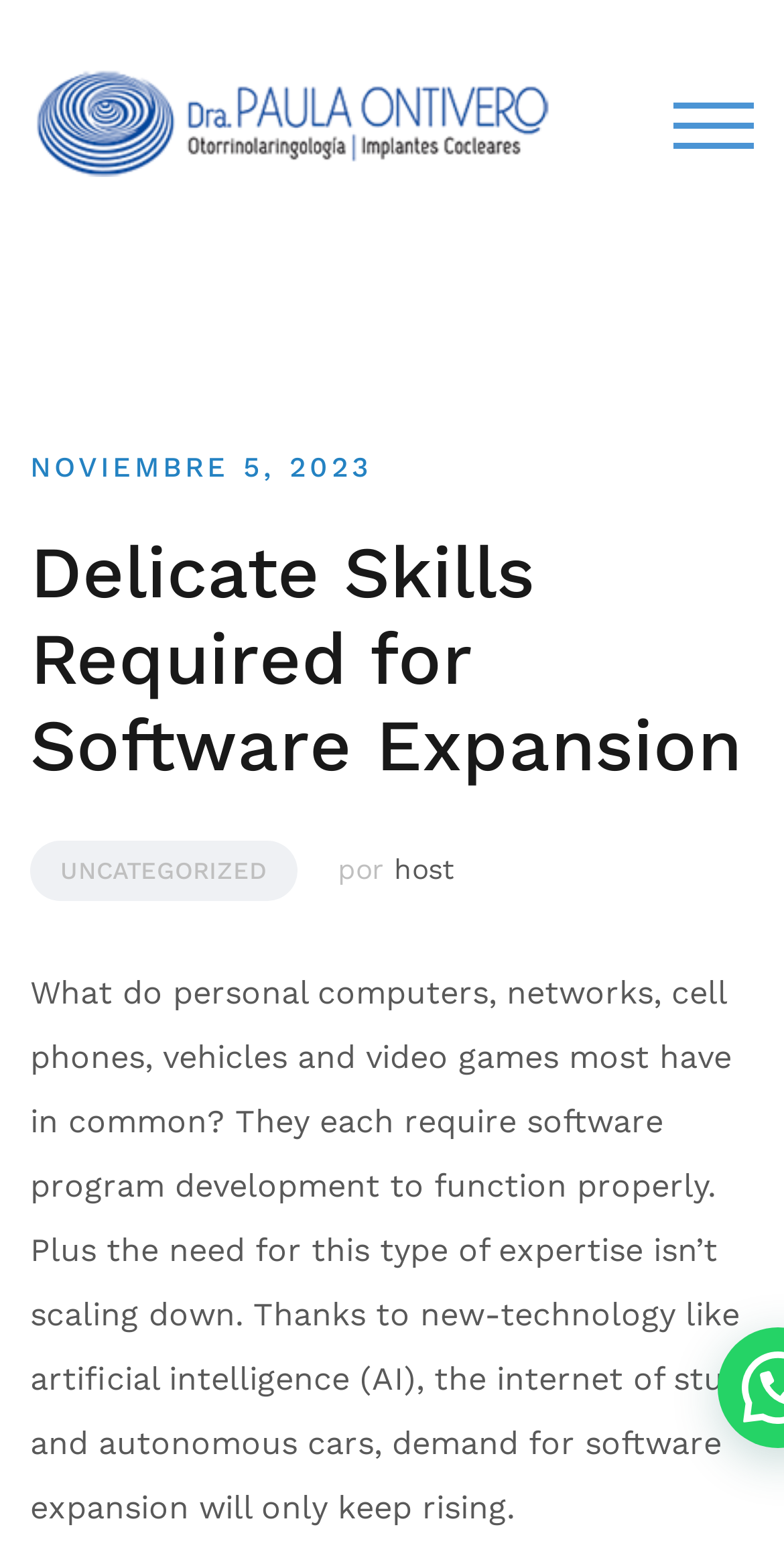Find the bounding box coordinates of the UI element according to this description: "Uncategorized".

[0.038, 0.538, 0.379, 0.576]